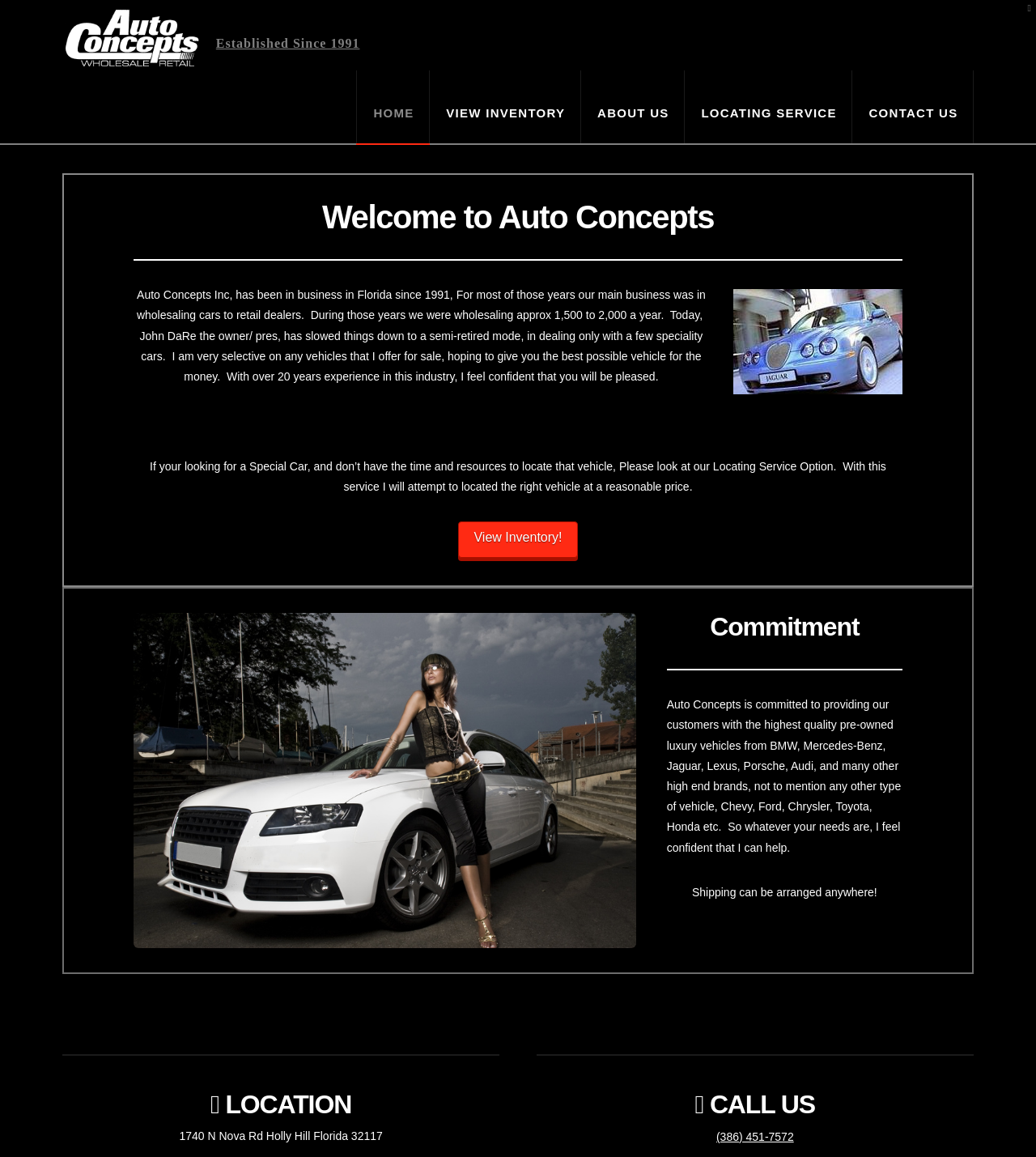Find and specify the bounding box coordinates that correspond to the clickable region for the instruction: "Toggle the Widgetbar".

[0.97, 0.0, 1.0, 0.027]